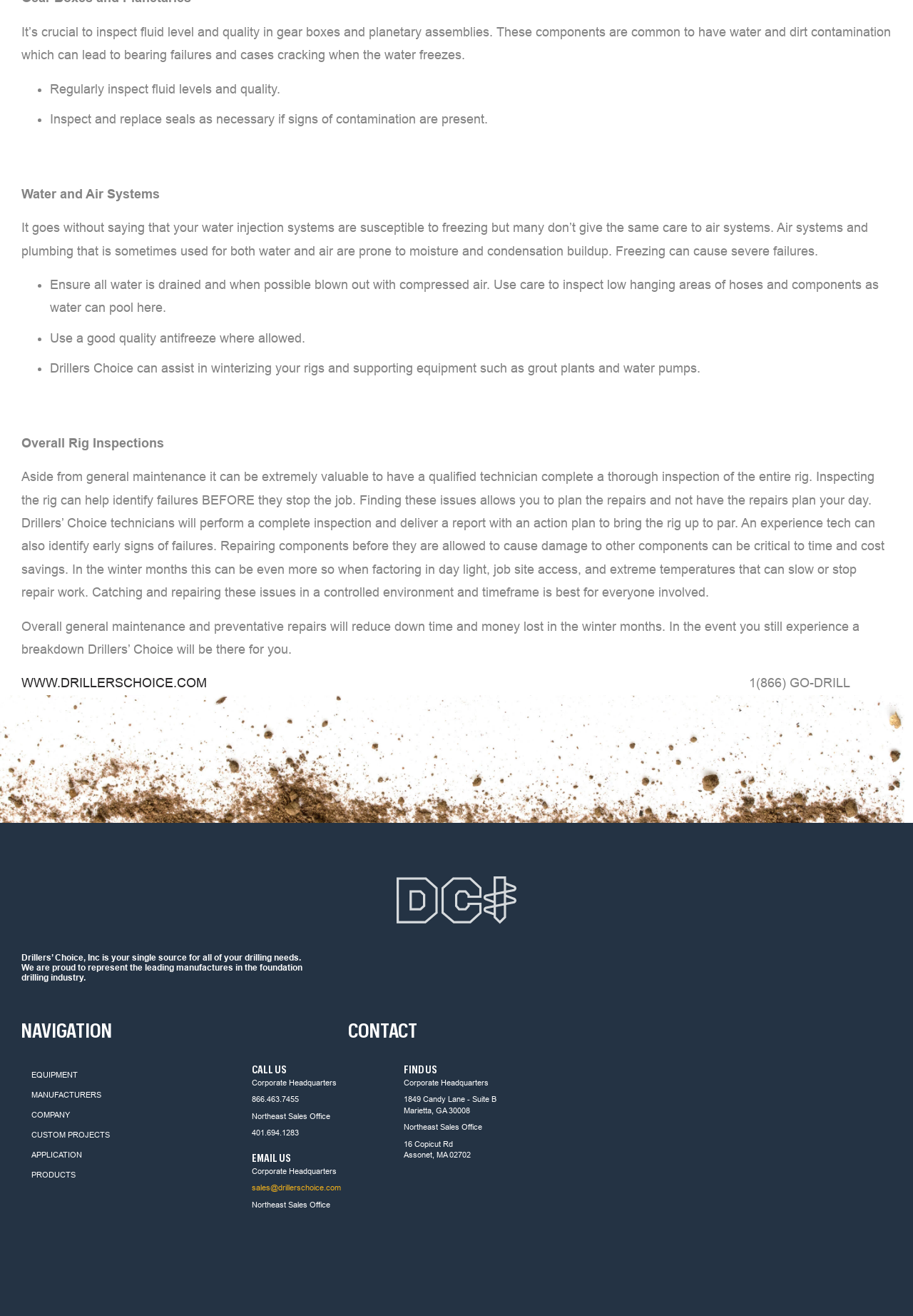Answer this question using a single word or a brief phrase:
What is the address of the Northeast Sales Office?

16 Copicut Rd, Assonet, MA 02702